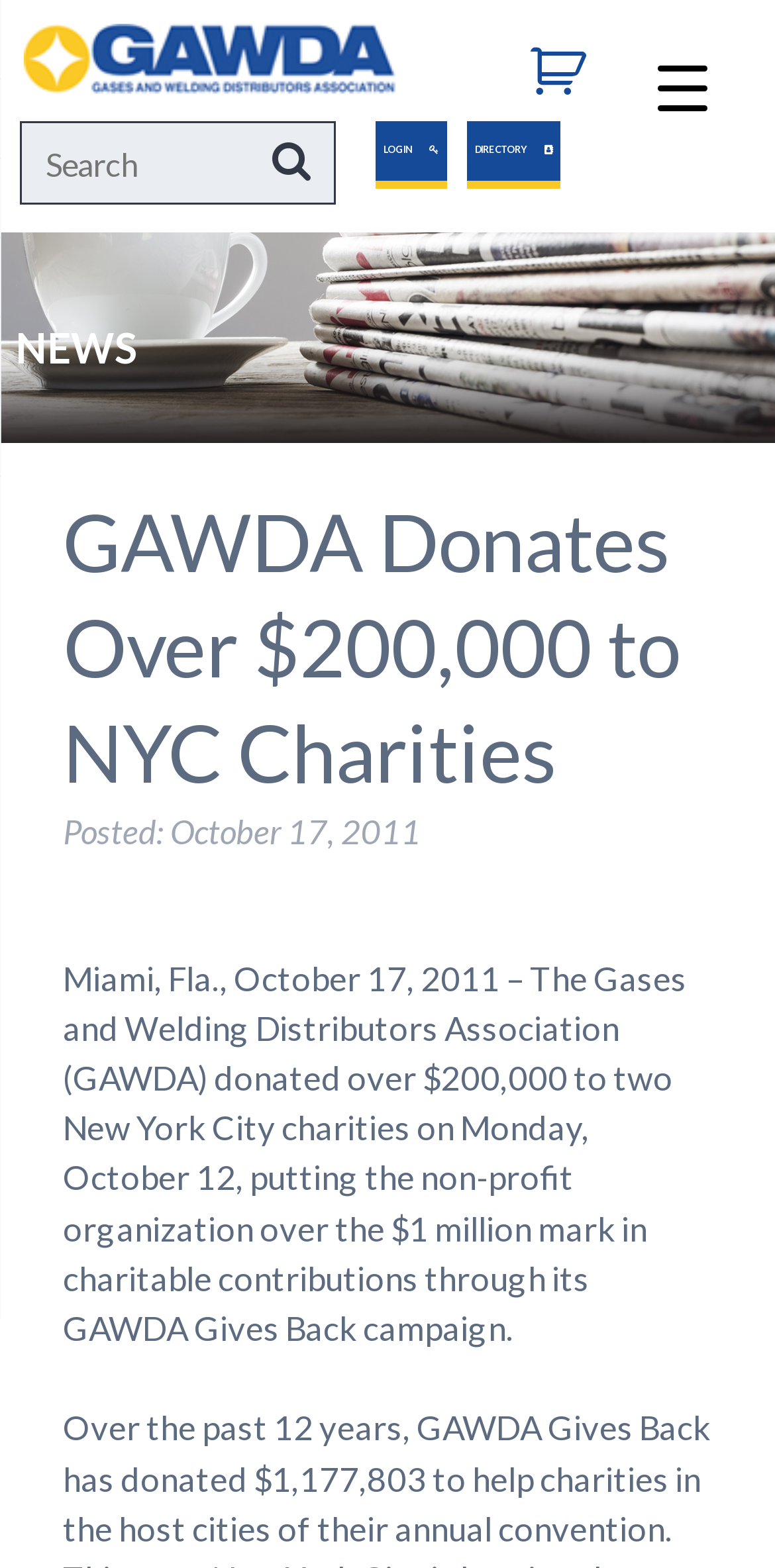Find the bounding box coordinates for the HTML element described as: "Directory". The coordinates should consist of four float values between 0 and 1, i.e., [left, top, right, bottom].

[0.603, 0.077, 0.723, 0.12]